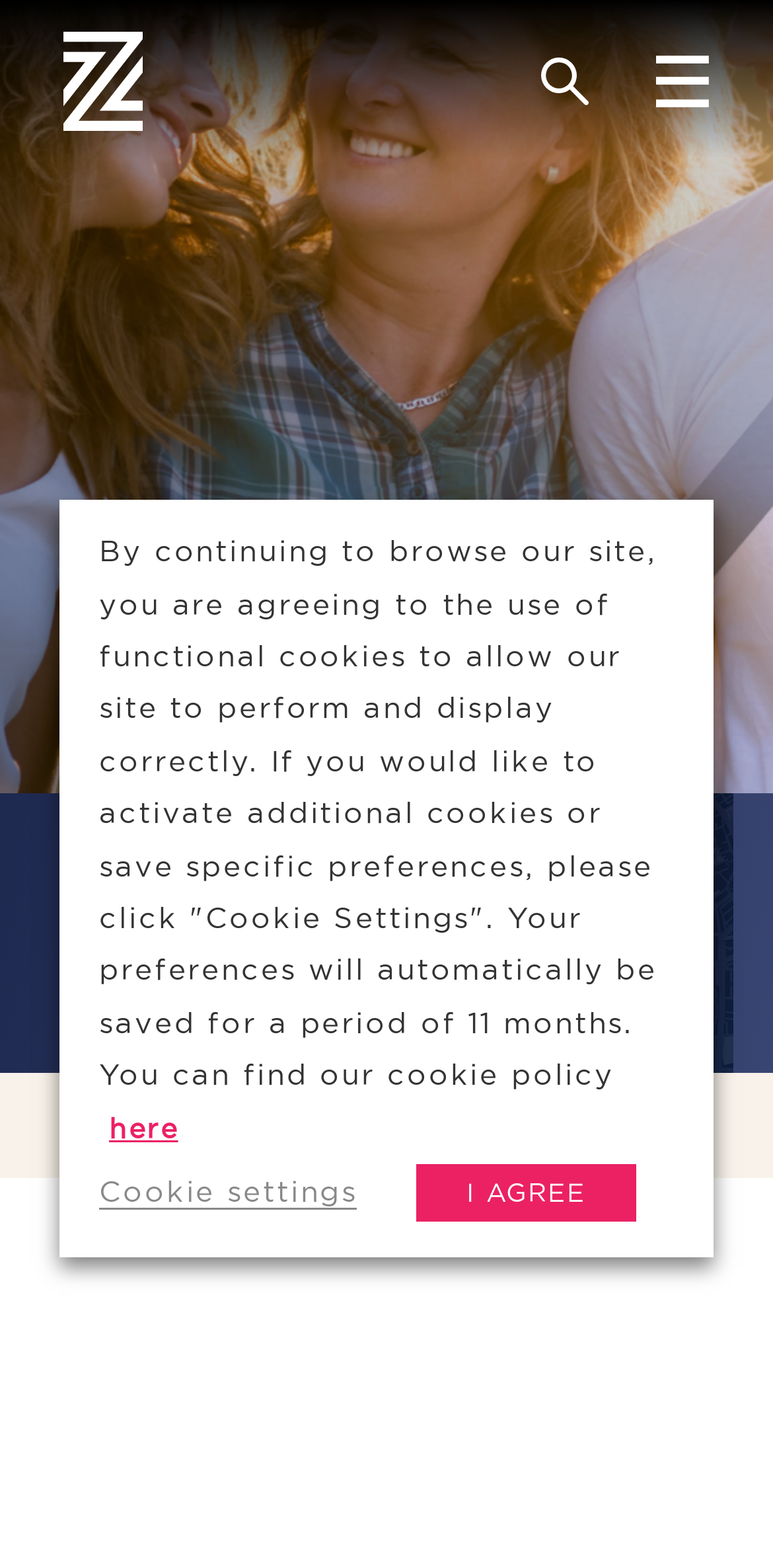What is the date mentioned on the webpage?
Provide a short answer using one word or a brief phrase based on the image.

15 March 2022